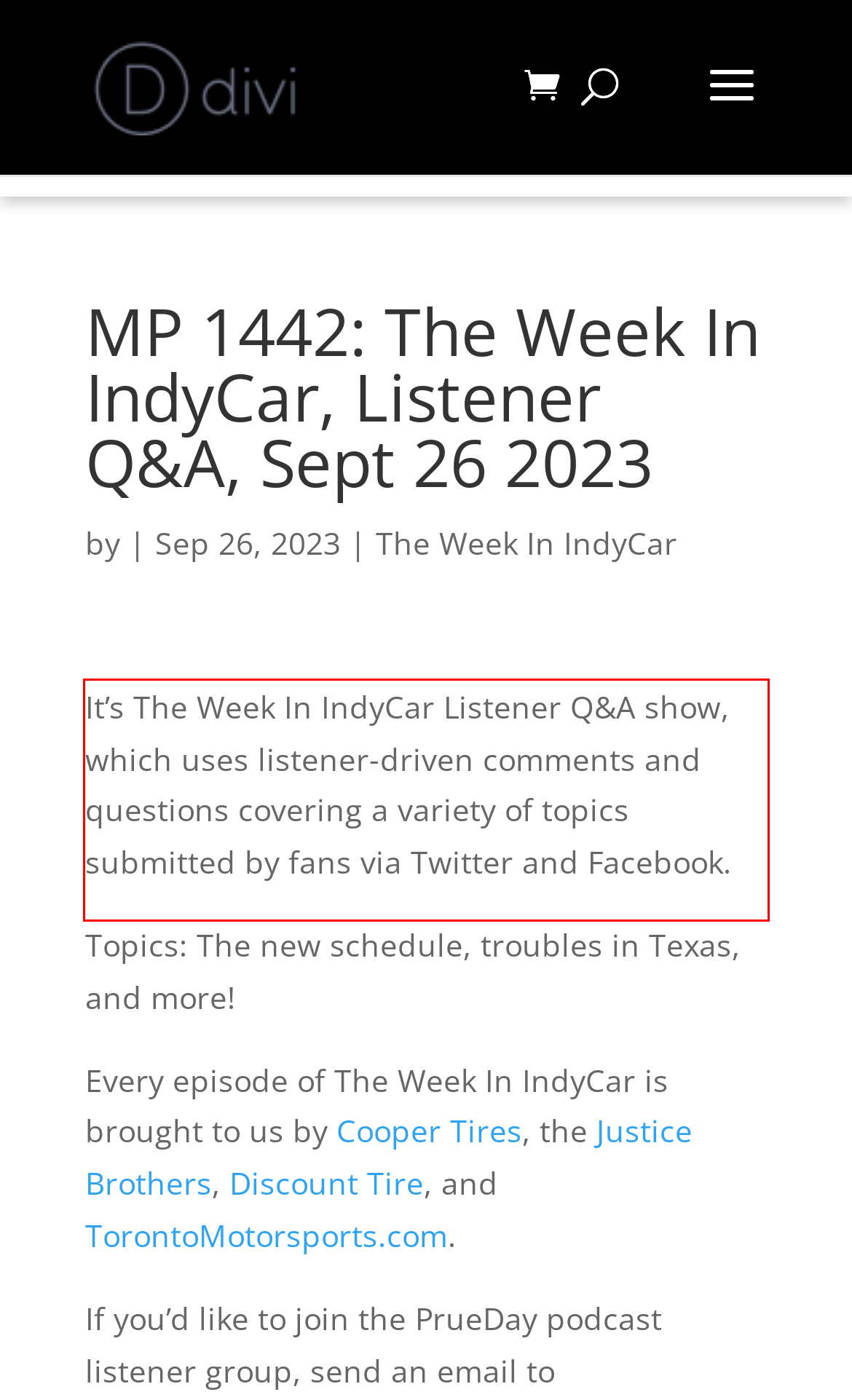Identify the red bounding box in the webpage screenshot and perform OCR to generate the text content enclosed.

It’s The Week In IndyCar Listener Q&A show, which uses listener-driven comments and questions covering a variety of topics submitted by fans via Twitter and Facebook.